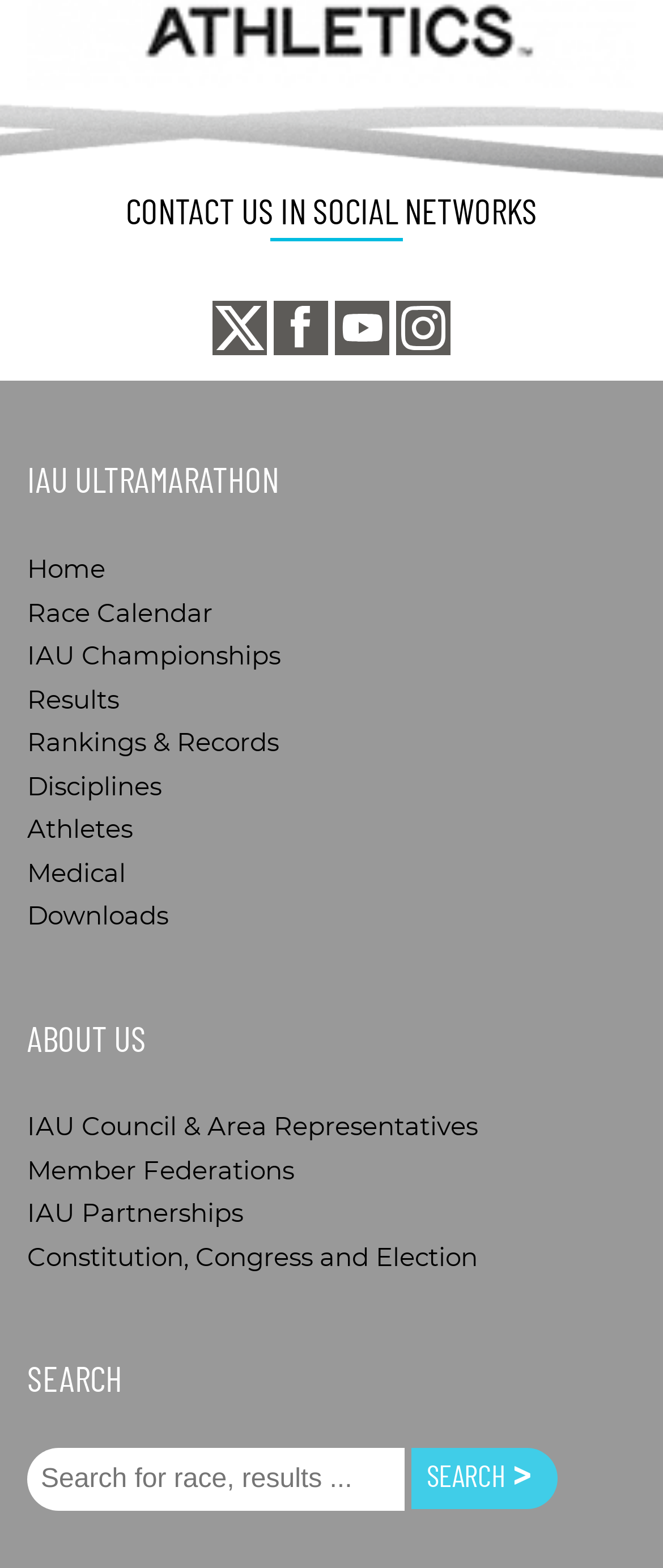Given the element description Rankings & Records, identify the bounding box coordinates for the UI element on the webpage screenshot. The format should be (top-left x, top-left y, bottom-right x, bottom-right y), with values between 0 and 1.

[0.041, 0.466, 0.421, 0.484]